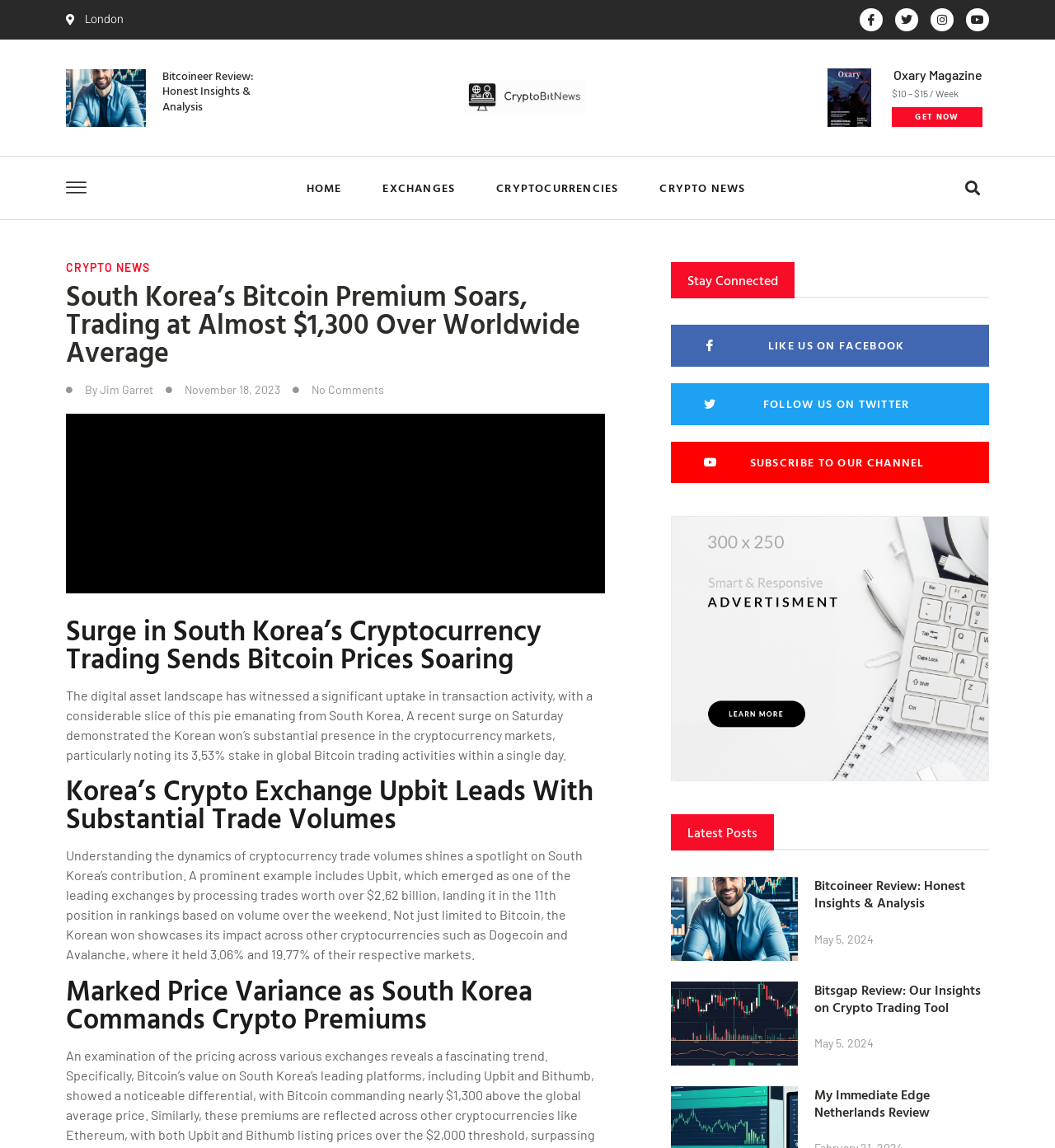What is the date of the article?
Give a single word or phrase answer based on the content of the image.

November 18, 2023